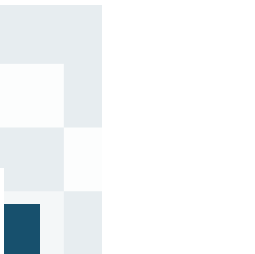Provide a one-word or short-phrase response to the question:
What is the purpose of the visual?

Background or decorative element